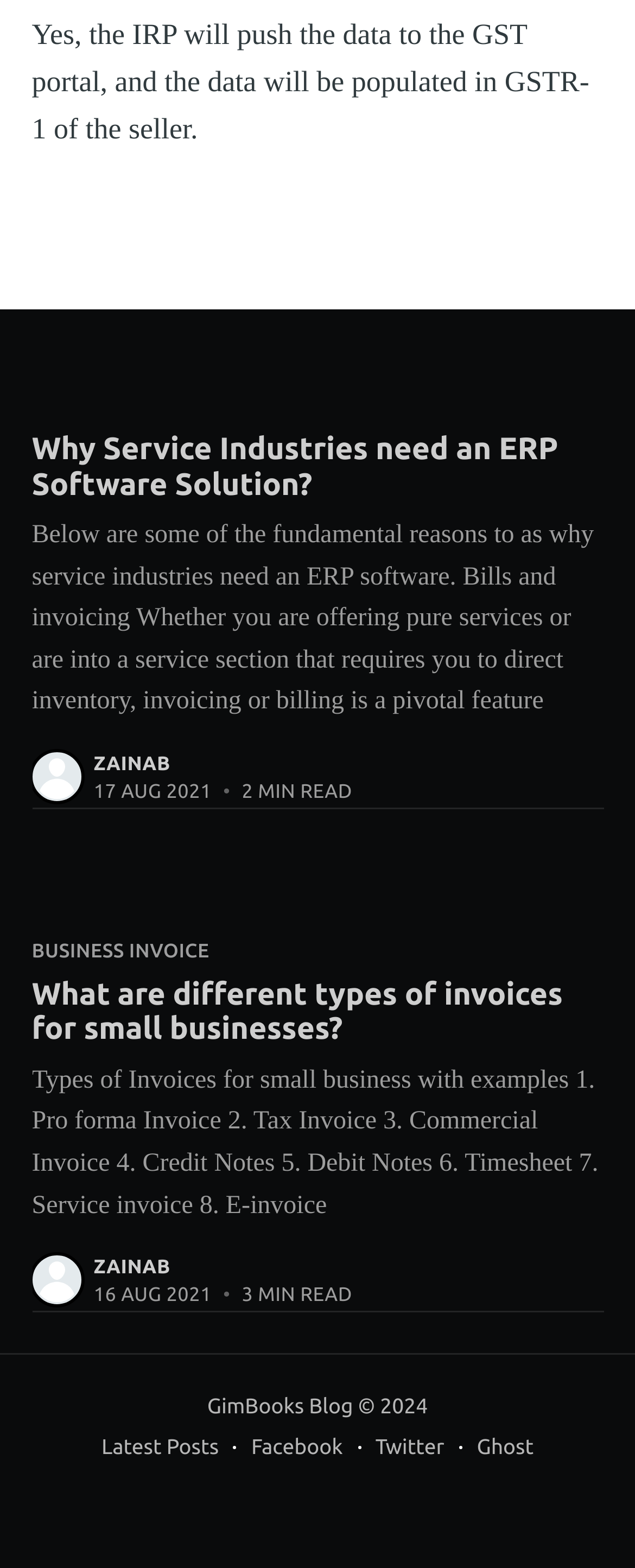Locate the bounding box coordinates of the region to be clicked to comply with the following instruction: "Click on the link to read about why service industries need an ERP software solution". The coordinates must be four float numbers between 0 and 1, in the form [left, top, right, bottom].

[0.05, 0.275, 0.95, 0.32]